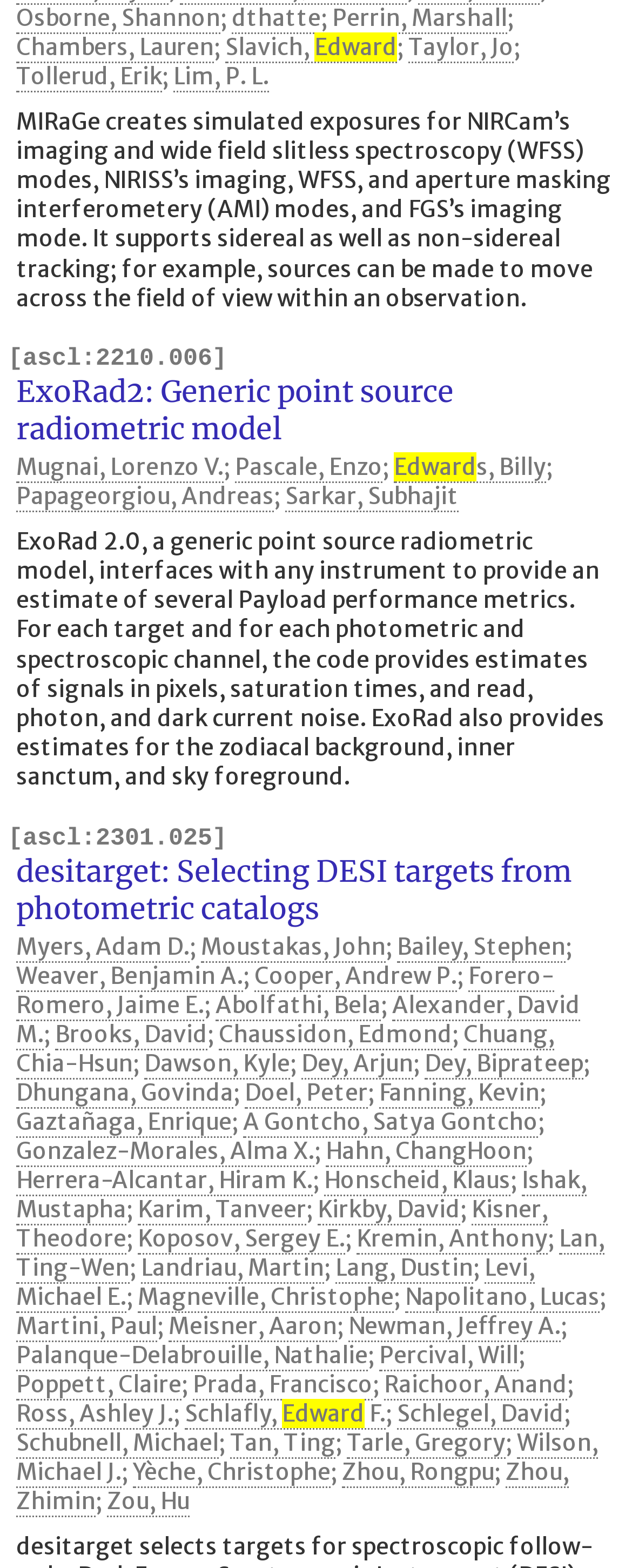Given the description "A Gontcho, Satya Gontcho", determine the bounding box of the corresponding UI element.

[0.385, 0.726, 0.851, 0.746]